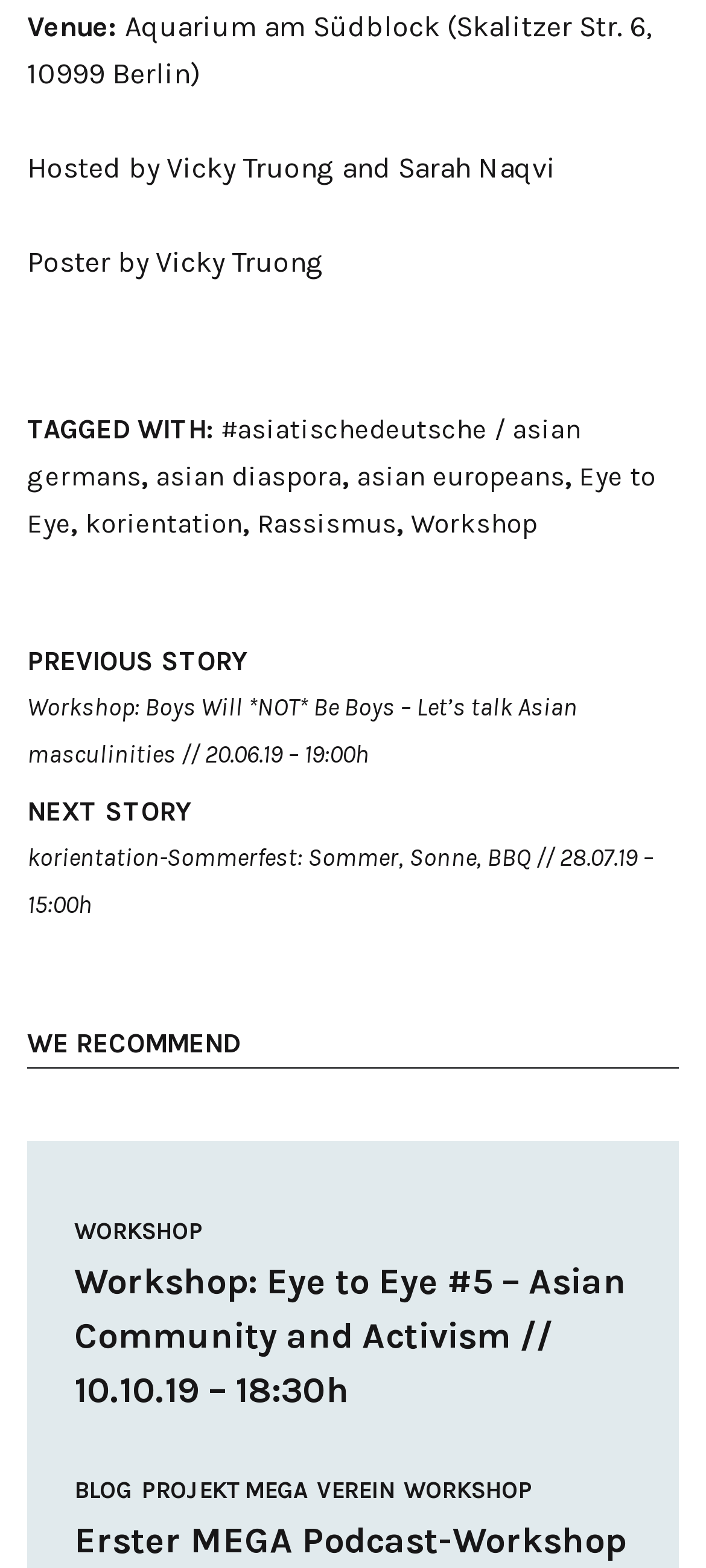Please identify the bounding box coordinates of the element's region that I should click in order to complete the following instruction: "Check out the next story". The bounding box coordinates consist of four float numbers between 0 and 1, i.e., [left, top, right, bottom].

[0.038, 0.503, 0.962, 0.587]